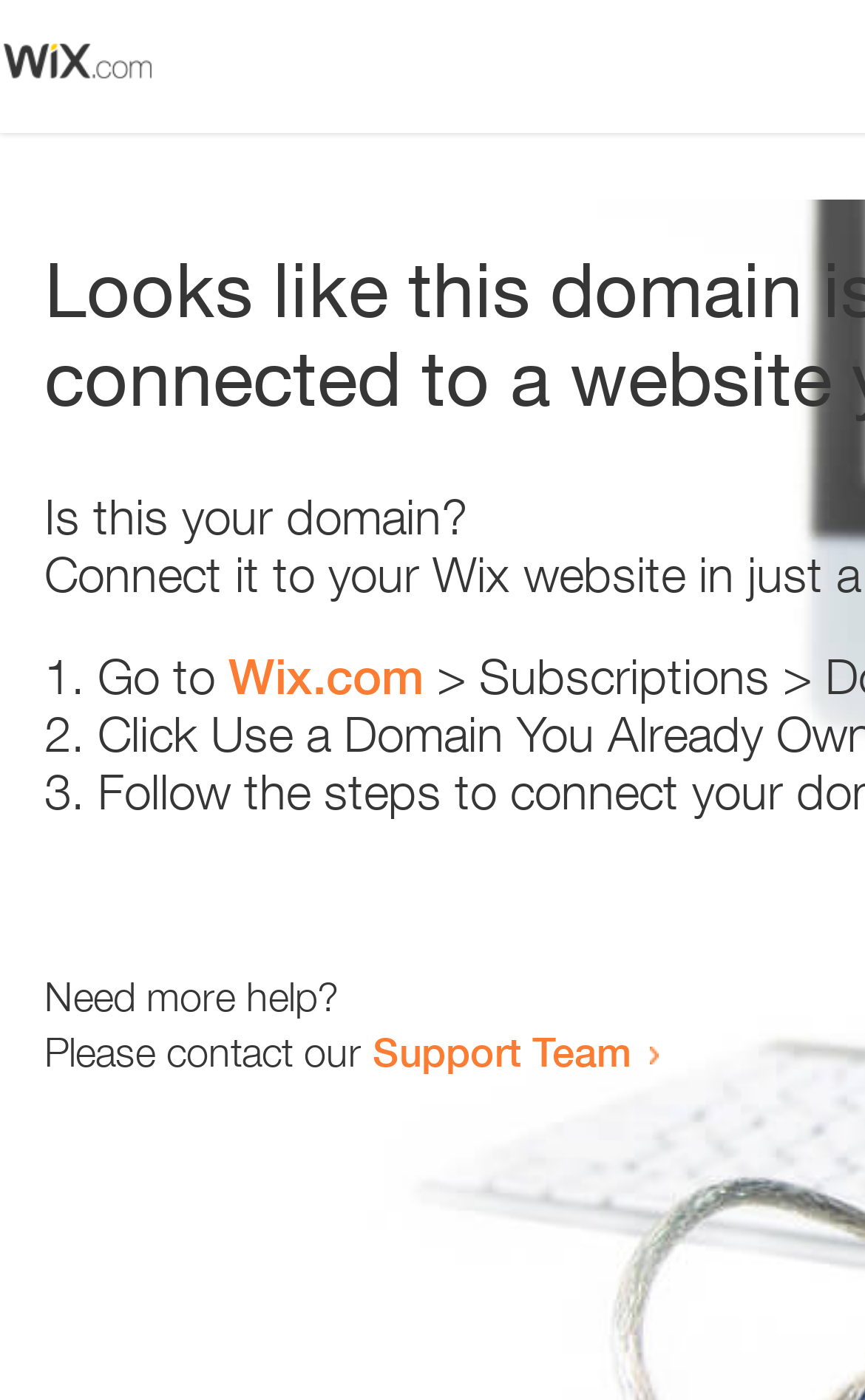Use a single word or phrase to answer the following:
What is the purpose of the webpage?

Error resolution